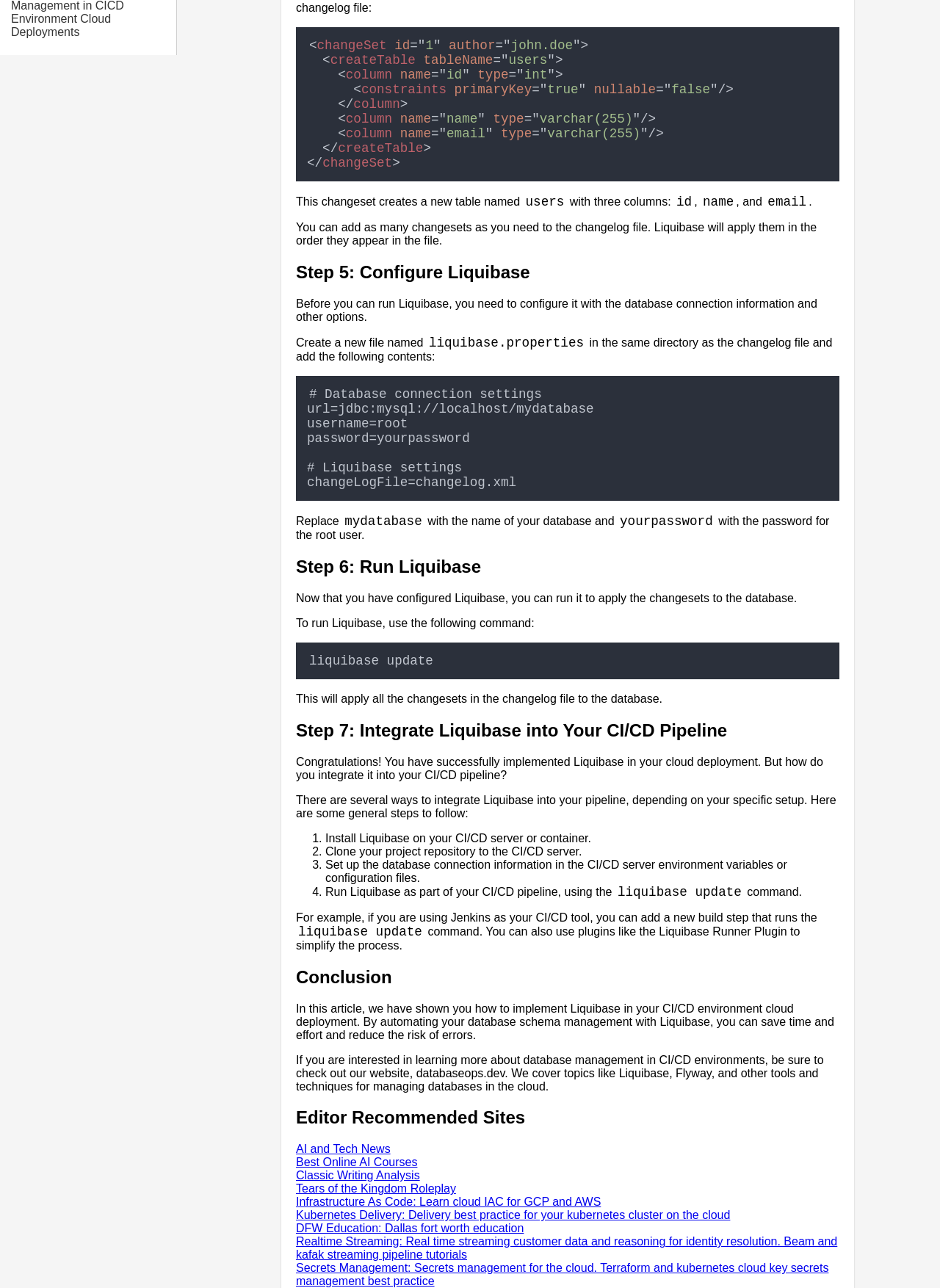Provide the bounding box coordinates of the area you need to click to execute the following instruction: "Click on the link 'Flyway A Comprehensive Guide to Database Migration in CICD Environment Cloud Deployments'".

[0.012, 0.042, 0.188, 0.092]